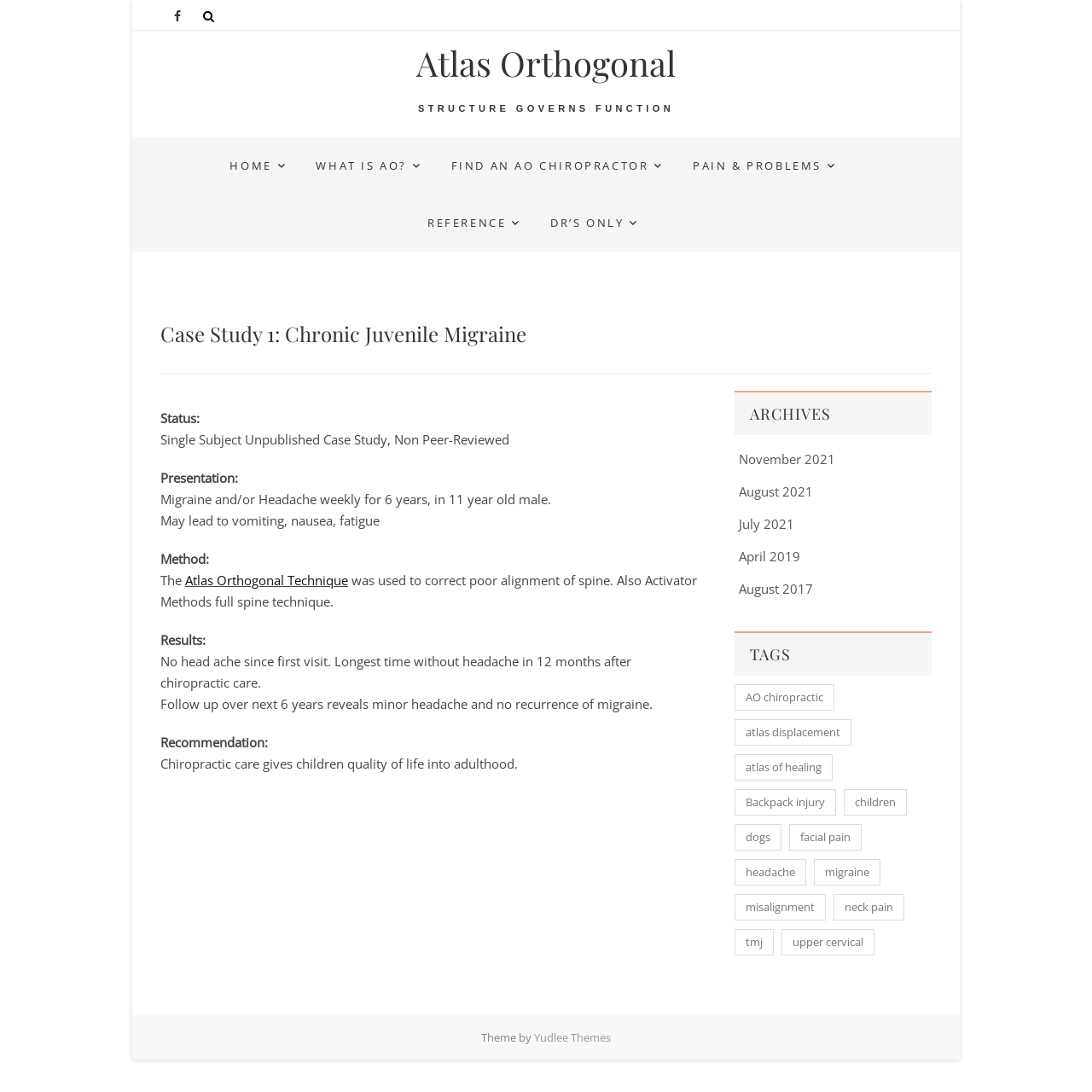How long was the 11-year-old male suffering from migraine before chiropractic care?
Answer the question with a detailed and thorough explanation.

The answer can be found in the article section of the webpage, where it is mentioned that the 11-year-old male had 'Migraine and/or Headache weekly for 6 years'.